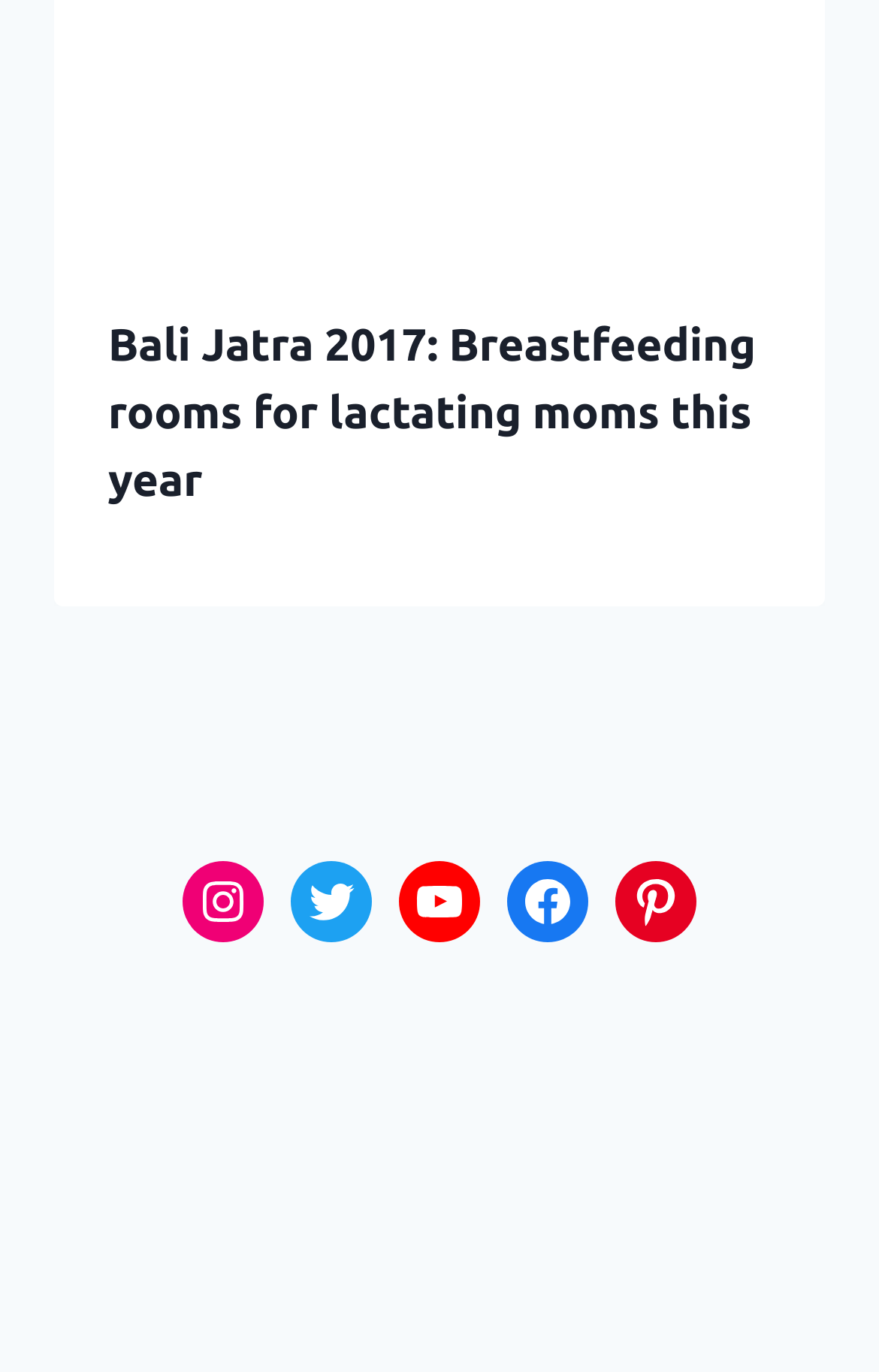Please answer the following question using a single word or phrase: 
What is the last social media link mentioned?

Pinterest